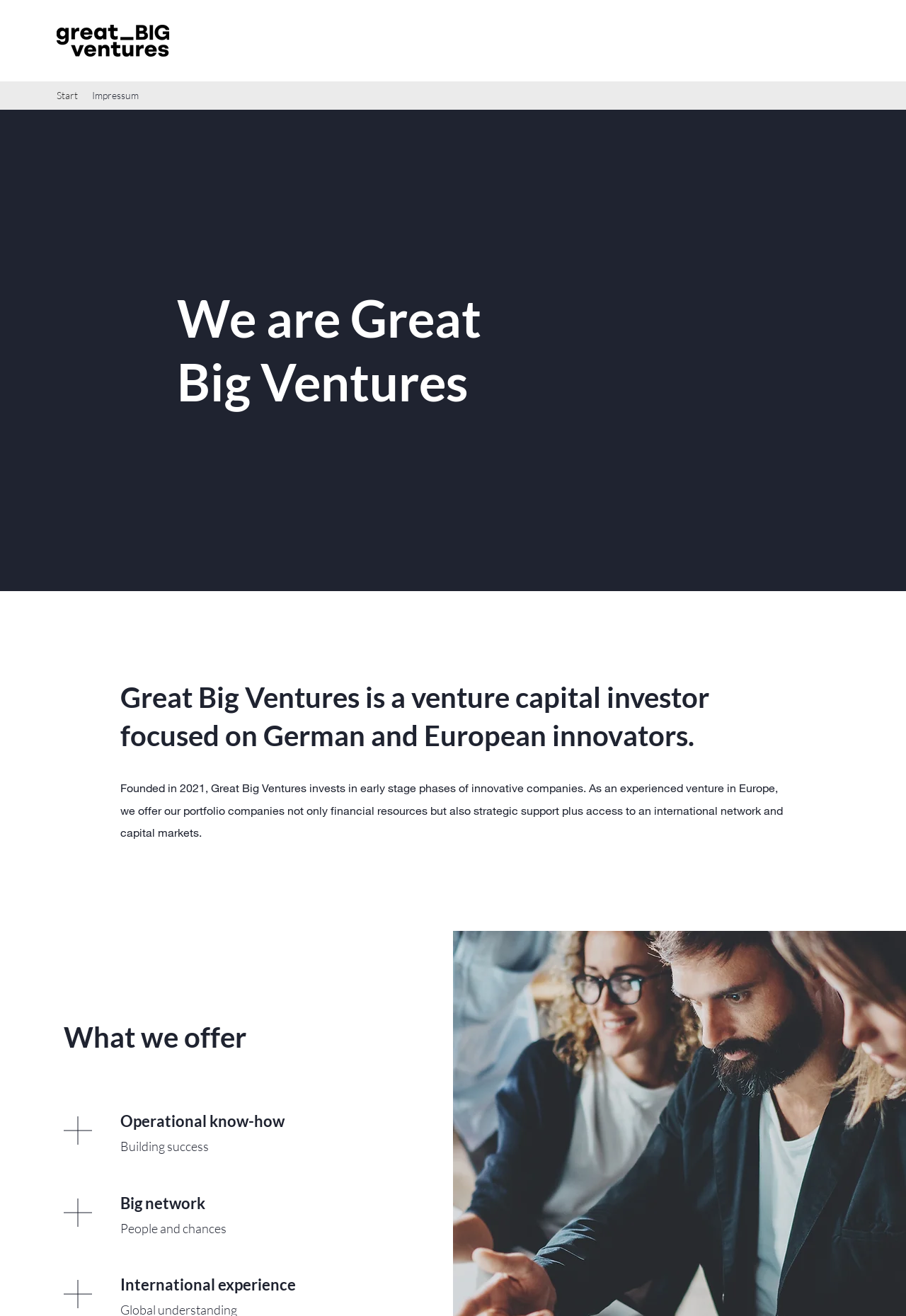Given the element description: "Impressum", predict the bounding box coordinates of this UI element. The coordinates must be four float numbers between 0 and 1, given as [left, top, right, bottom].

[0.094, 0.065, 0.161, 0.081]